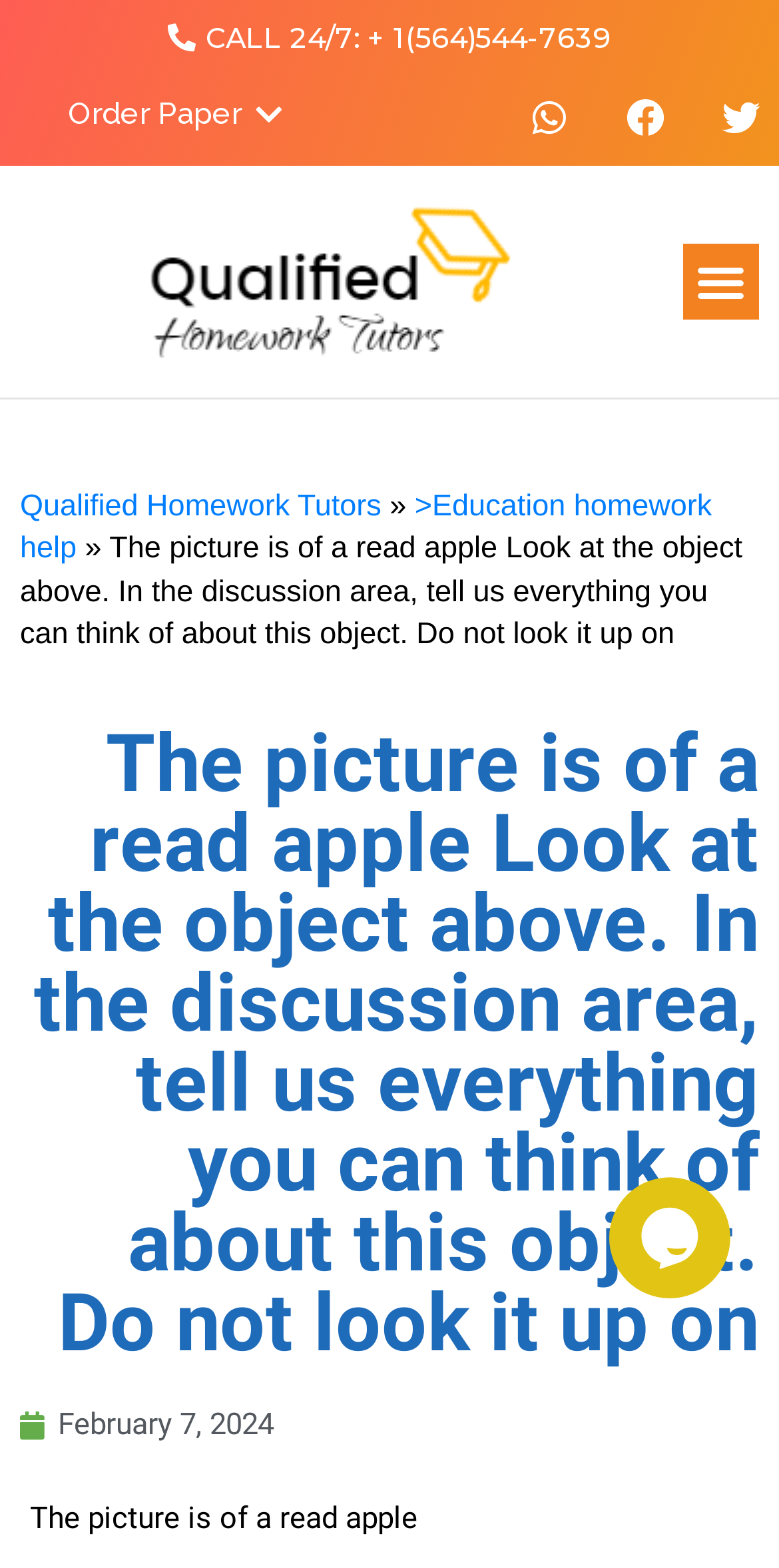What type of homework help is being offered?
Use the image to give a comprehensive and detailed response to the question.

The type of homework help being offered is education homework help, as indicated by the breadcrumb link '>Education homework help'.